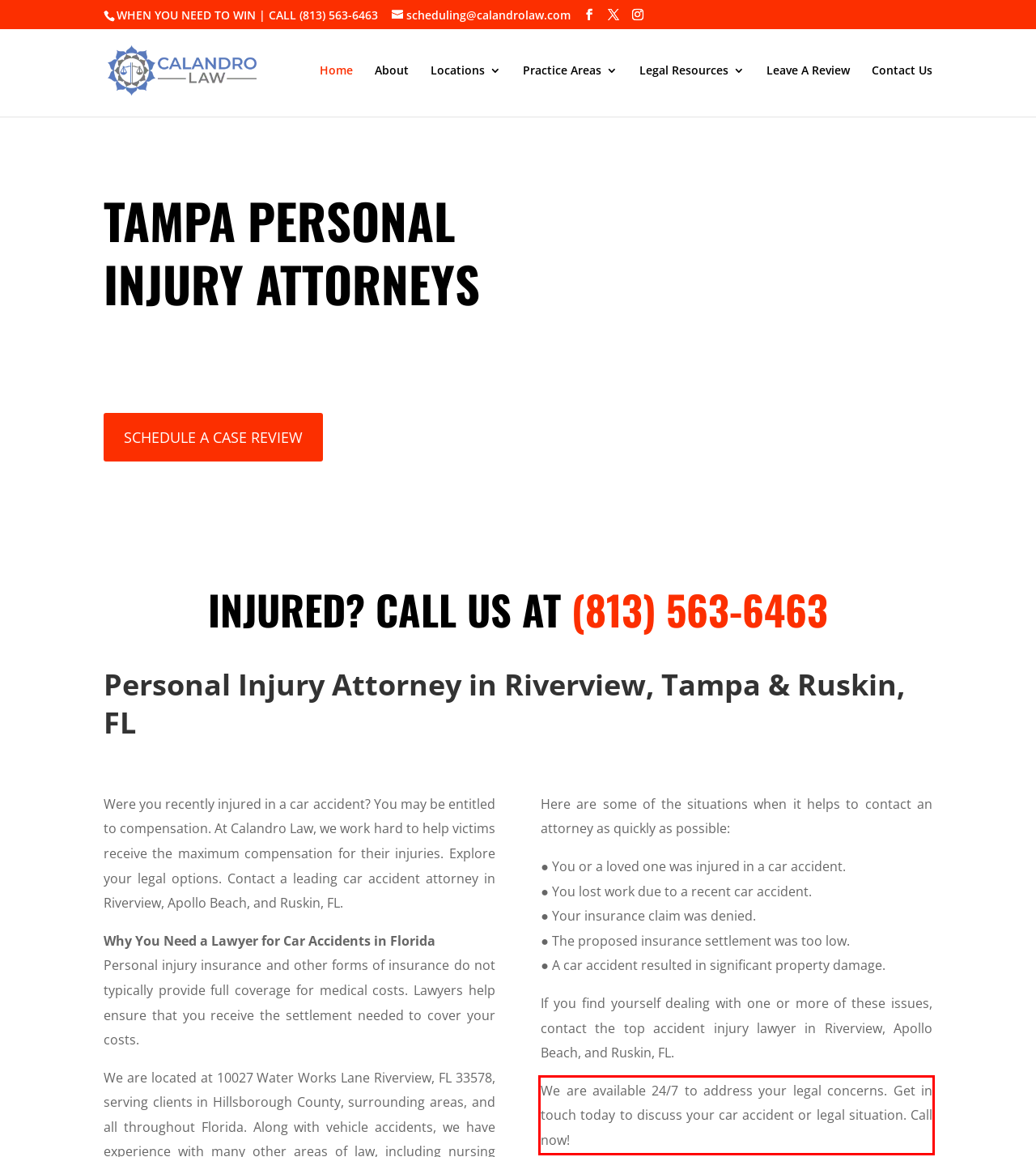Within the screenshot of the webpage, locate the red bounding box and use OCR to identify and provide the text content inside it.

We are available 24/7 to address your legal concerns. Get in touch today to discuss your car accident or legal situation. Call now!